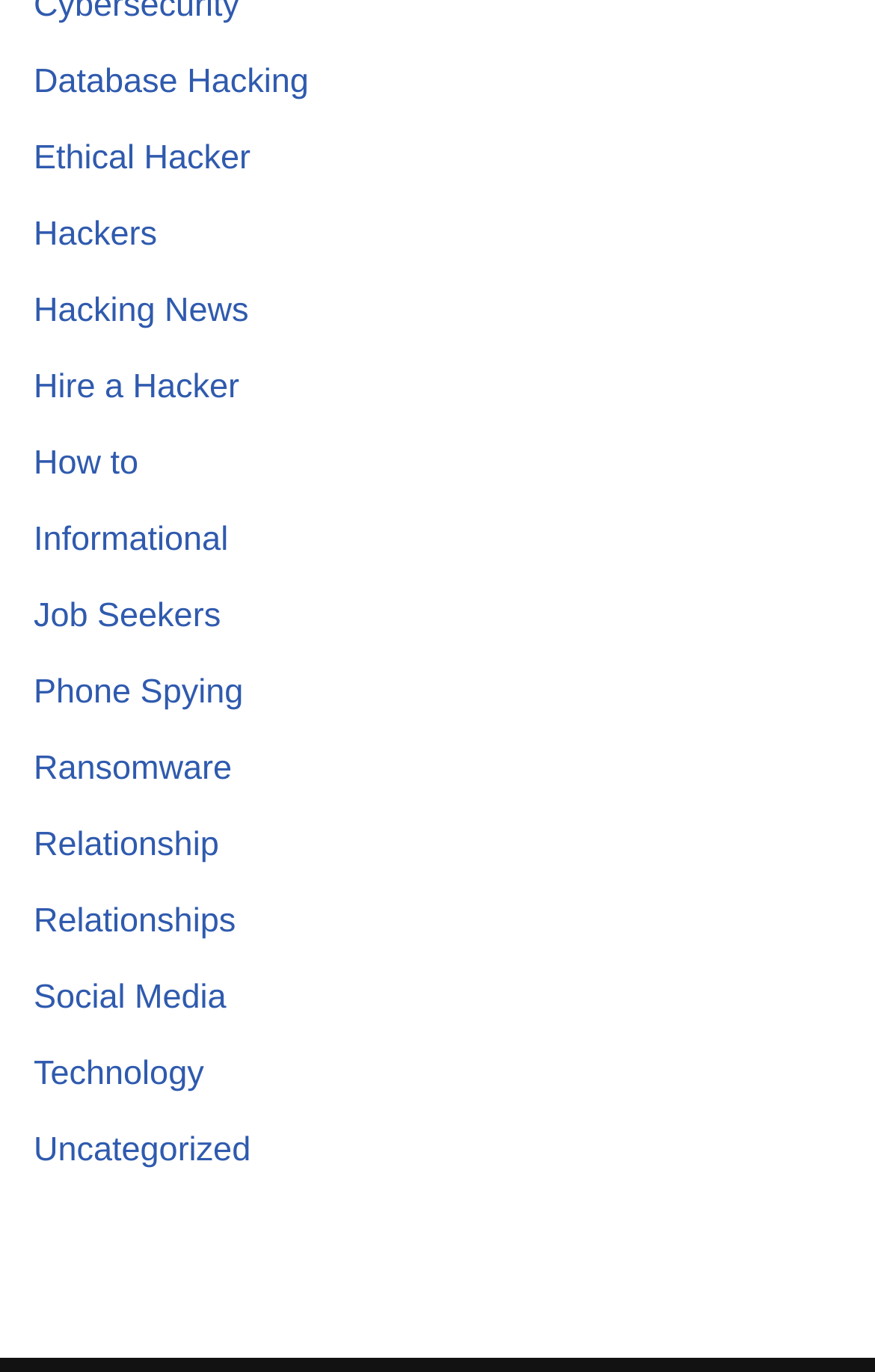Locate the bounding box for the described UI element: "Hire a Hacker". Ensure the coordinates are four float numbers between 0 and 1, formatted as [left, top, right, bottom].

[0.038, 0.269, 0.274, 0.296]